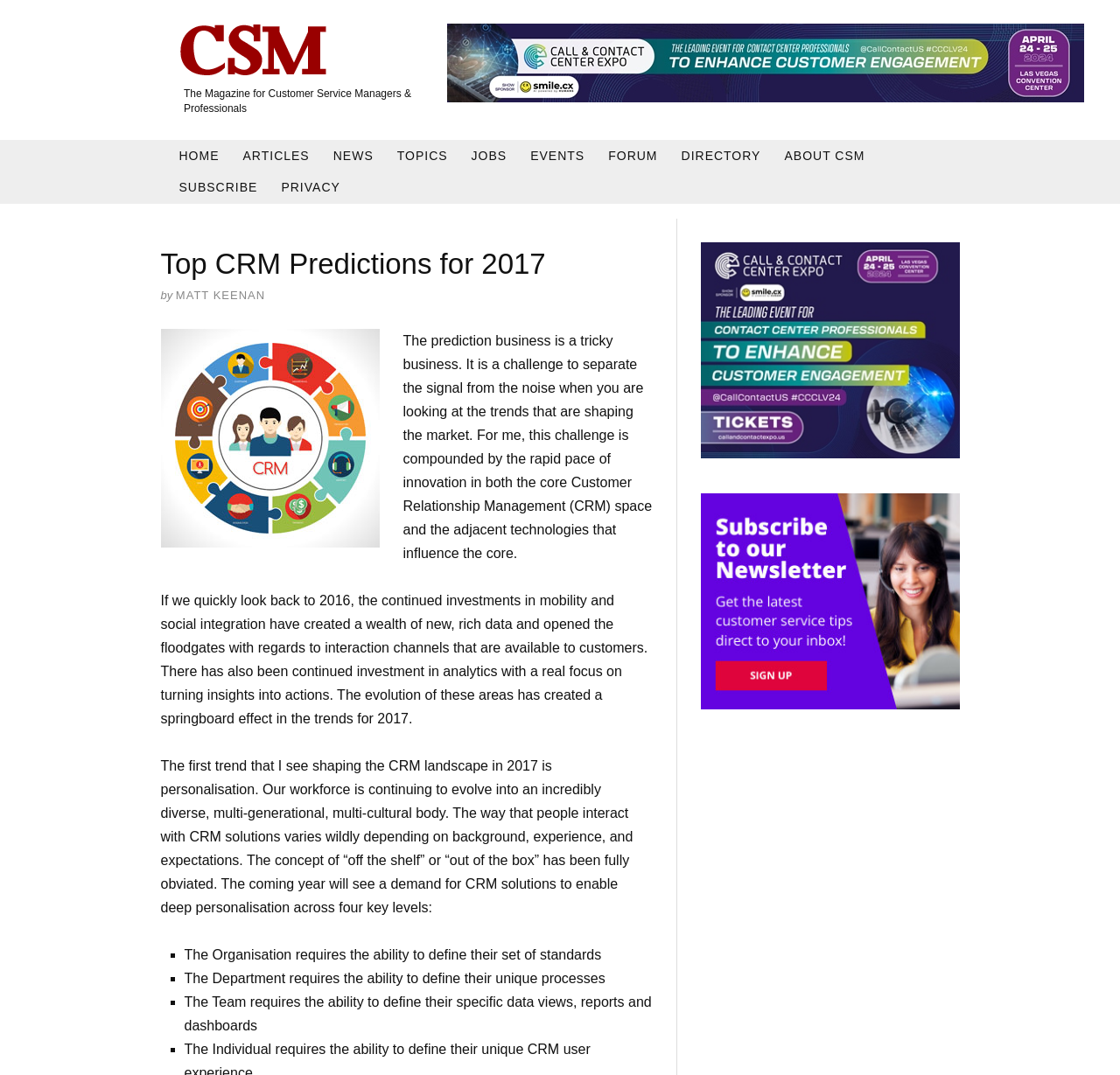Please identify the bounding box coordinates of the element on the webpage that should be clicked to follow this instruction: "Click the HOME link". The bounding box coordinates should be given as four float numbers between 0 and 1, formatted as [left, top, right, bottom].

[0.15, 0.13, 0.207, 0.16]